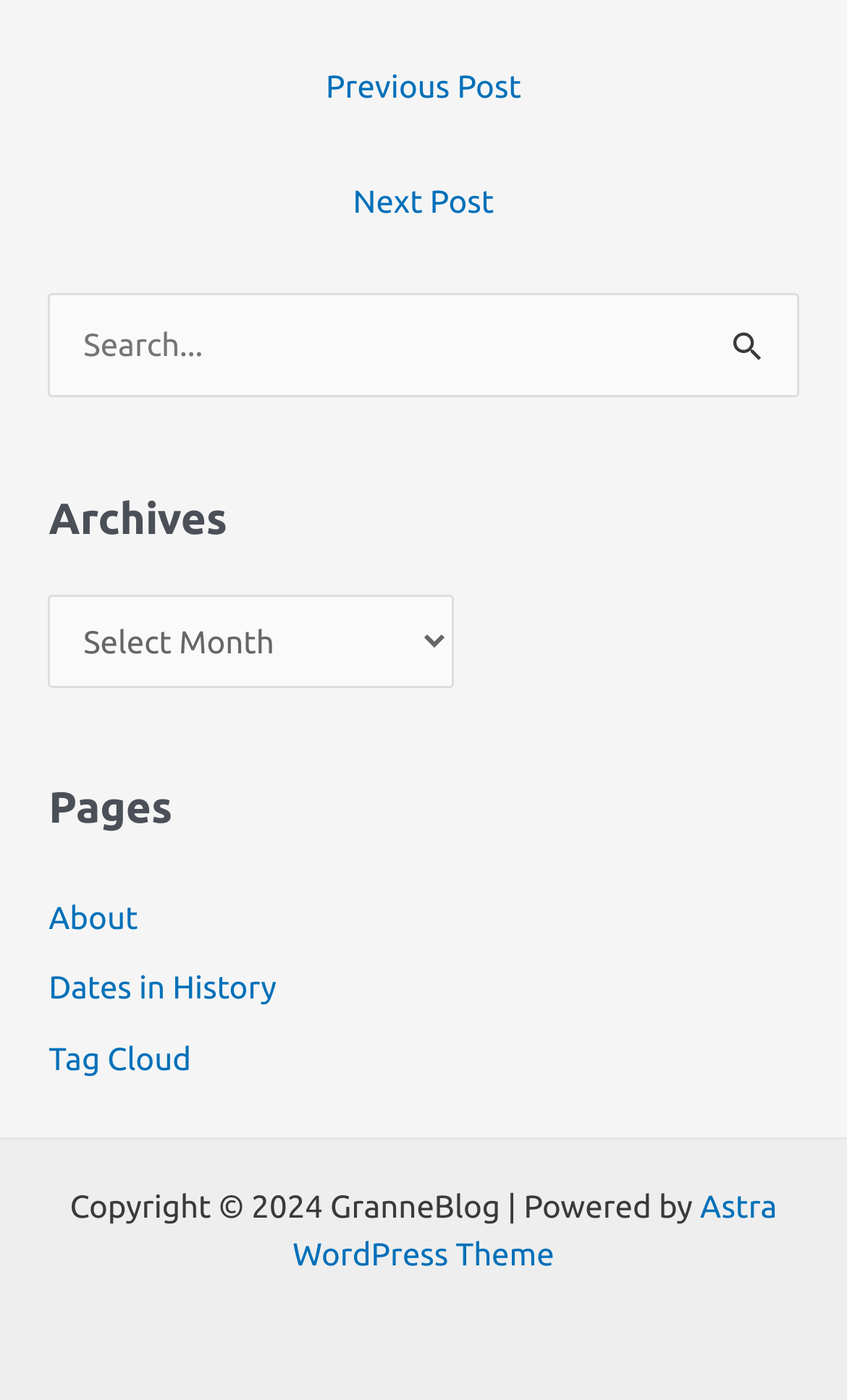Find the bounding box coordinates of the clickable element required to execute the following instruction: "Go to about page". Provide the coordinates as four float numbers between 0 and 1, i.e., [left, top, right, bottom].

[0.058, 0.641, 0.163, 0.668]